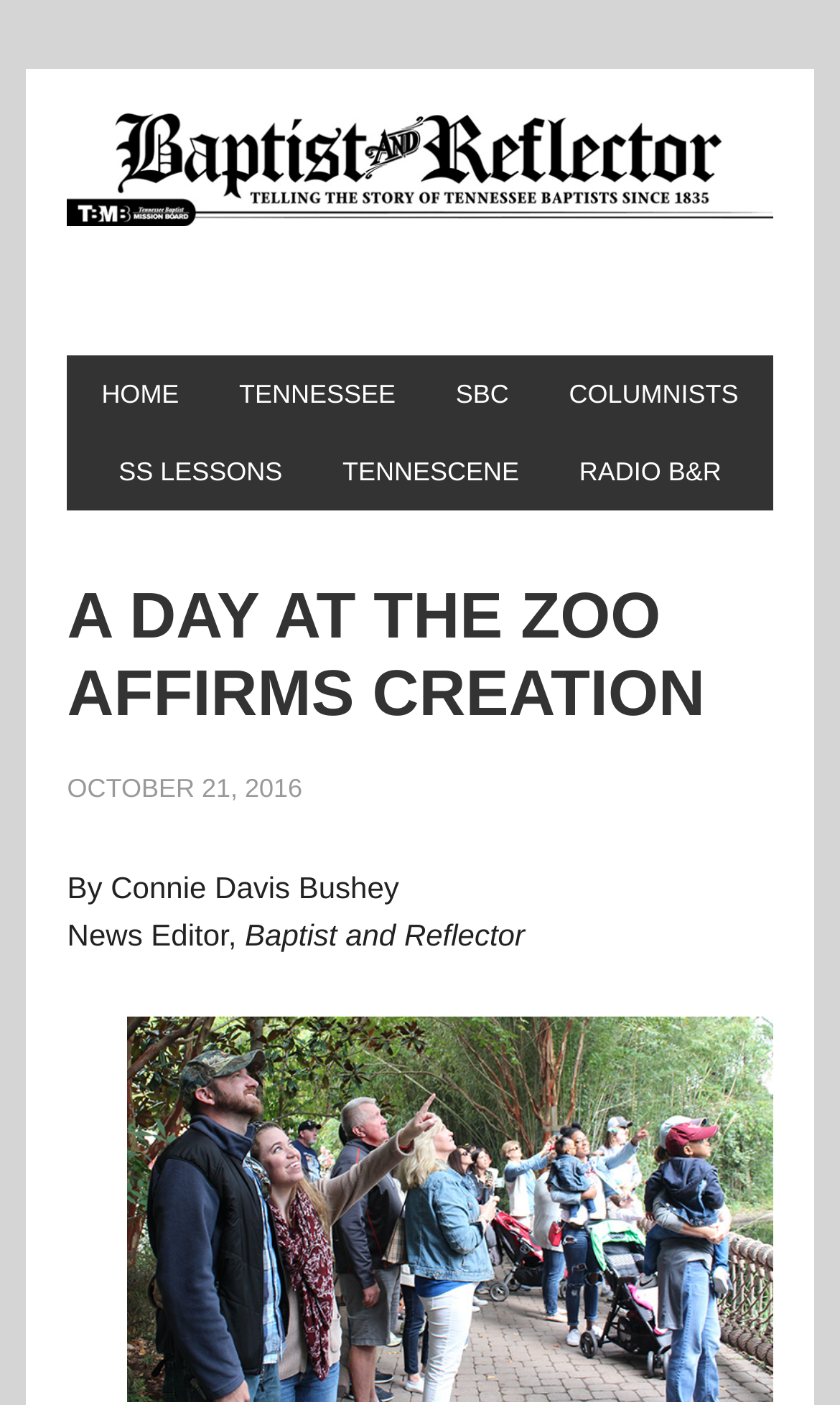Using the information from the screenshot, answer the following question thoroughly:
What is the location of the zoo mentioned in the article?

I found the answer by assuming that the article is talking about the Nashville Zoo, which is mentioned in the meta description, and also by looking at the context of the article which does not mention any other zoo location.